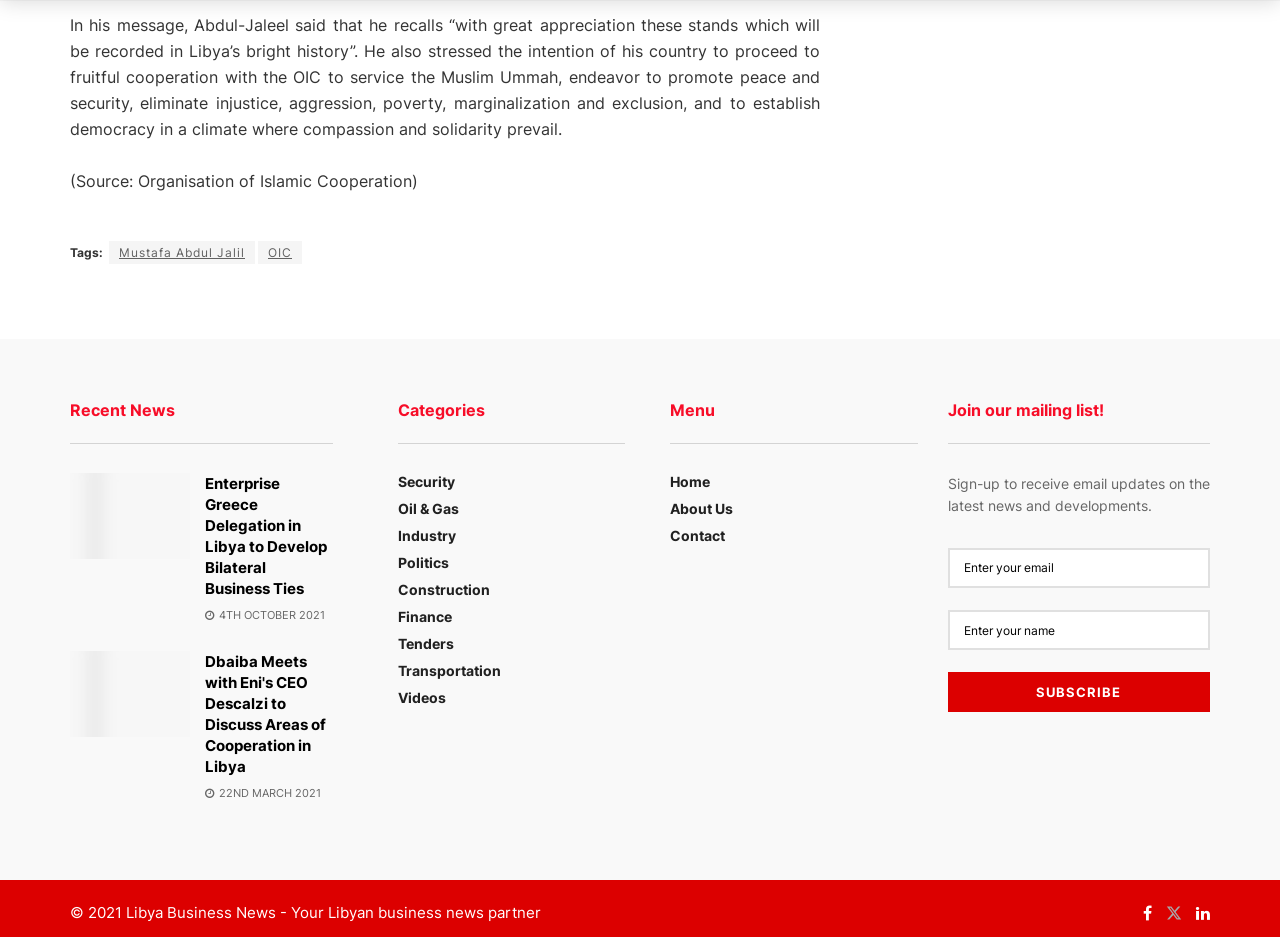Determine the bounding box coordinates of the section to be clicked to follow the instruction: "Click the link to read about Mustafa Abdul Jalil". The coordinates should be given as four float numbers between 0 and 1, formatted as [left, top, right, bottom].

[0.085, 0.258, 0.199, 0.282]